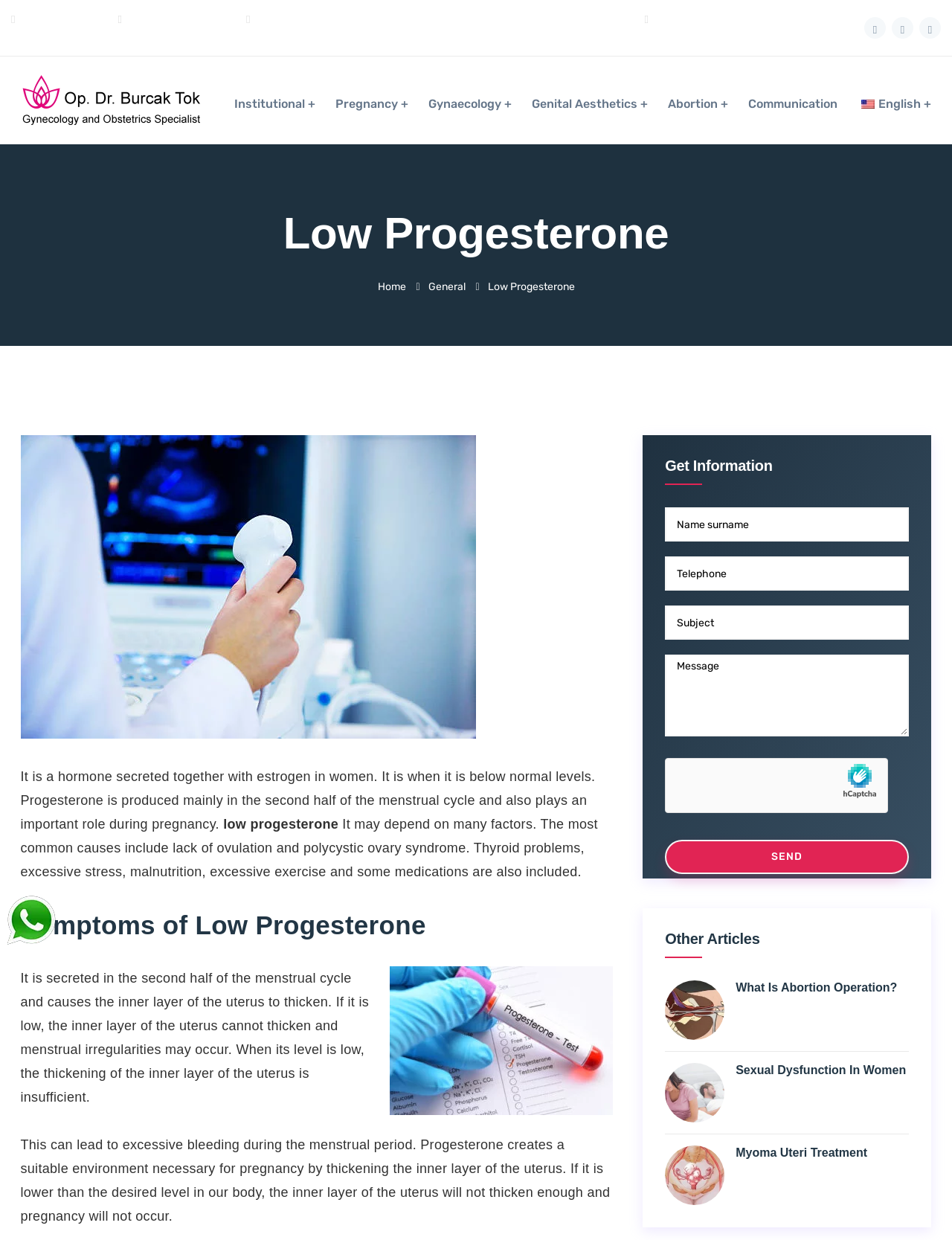Please give a succinct answer to the question in one word or phrase:
What is the purpose of progesterone in the body?

To thicken the inner layer of the uterus